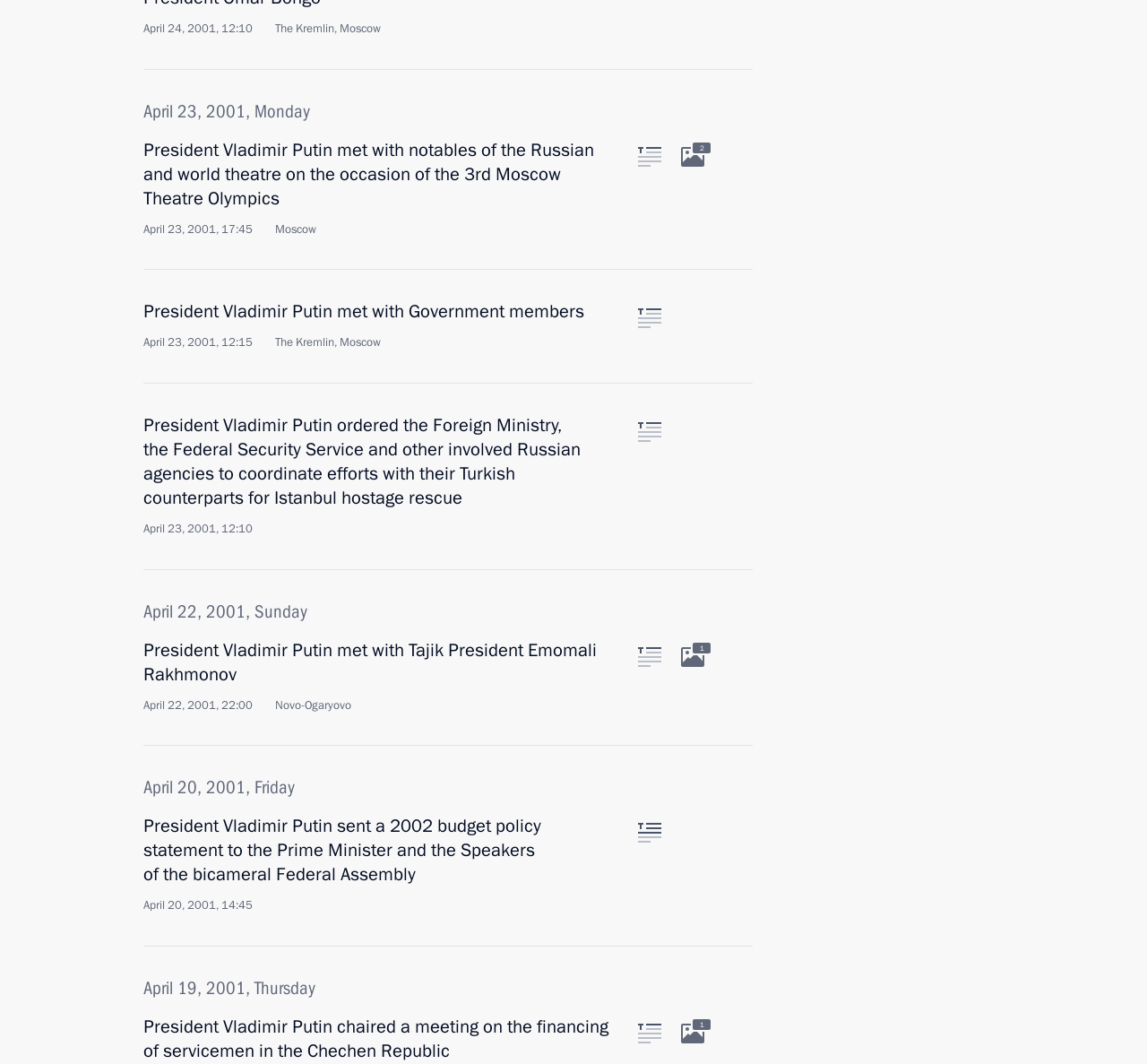Find the bounding box coordinates for the area that must be clicked to perform this action: "Read text of the article about President Vladimir Putin's negotiations with President Vladimir Voronin of Moldova".

[0.556, 0.406, 0.577, 0.425]